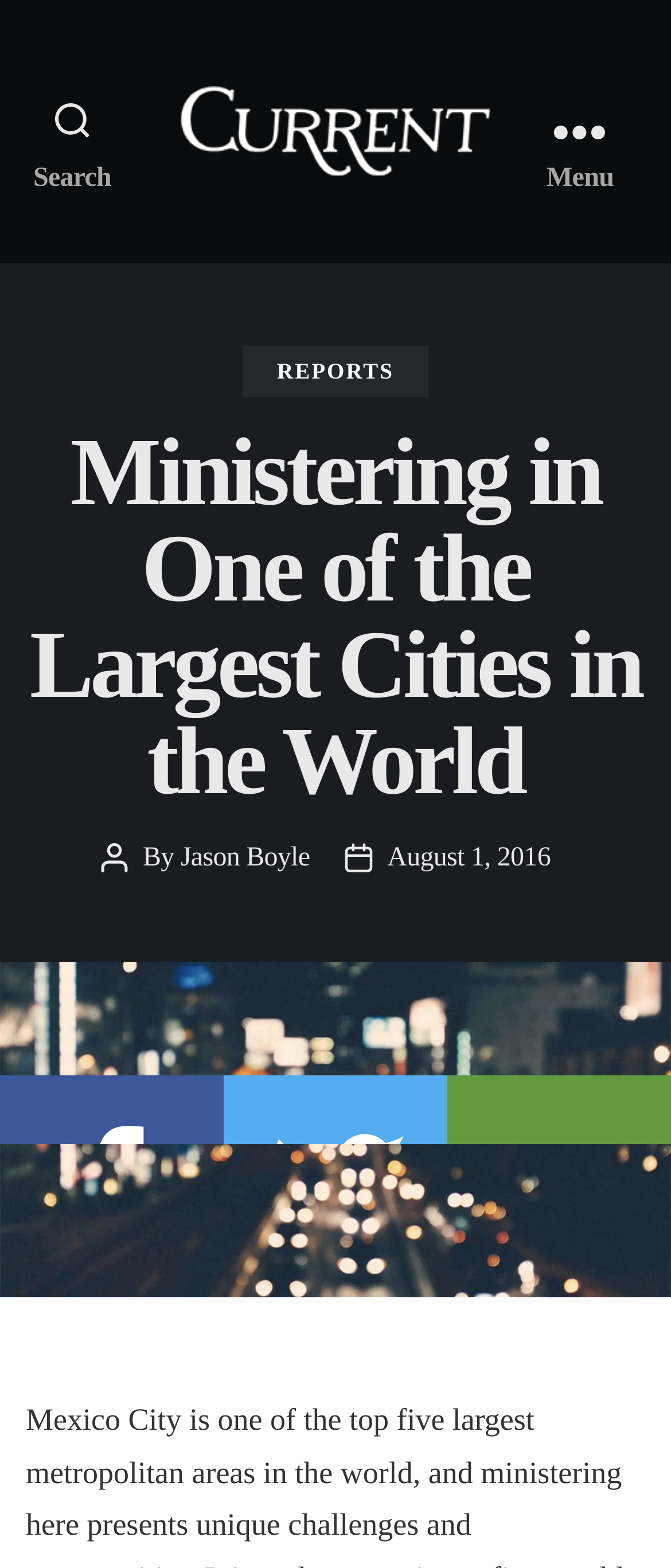Specify the bounding box coordinates of the element's area that should be clicked to execute the given instruction: "Read the REPORTS page". The coordinates should be four float numbers between 0 and 1, i.e., [left, top, right, bottom].

[0.362, 0.22, 0.638, 0.253]